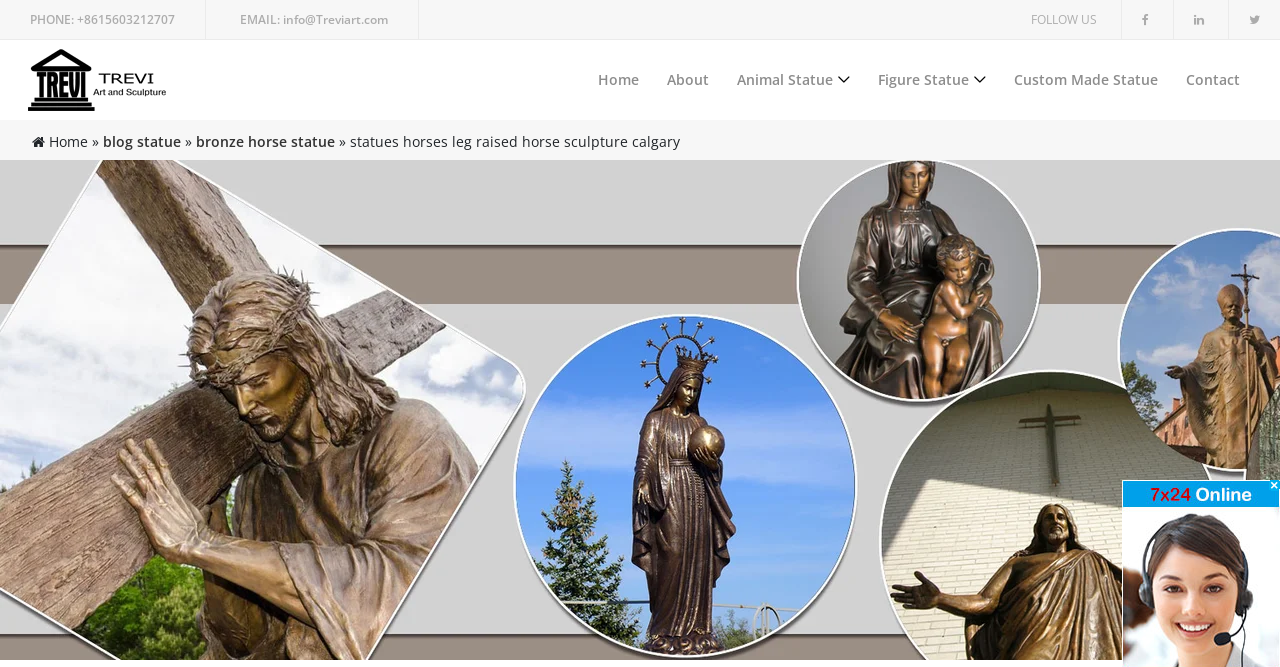Find and specify the bounding box coordinates that correspond to the clickable region for the instruction: "Follow us on social media".

[0.805, 0.016, 0.857, 0.041]